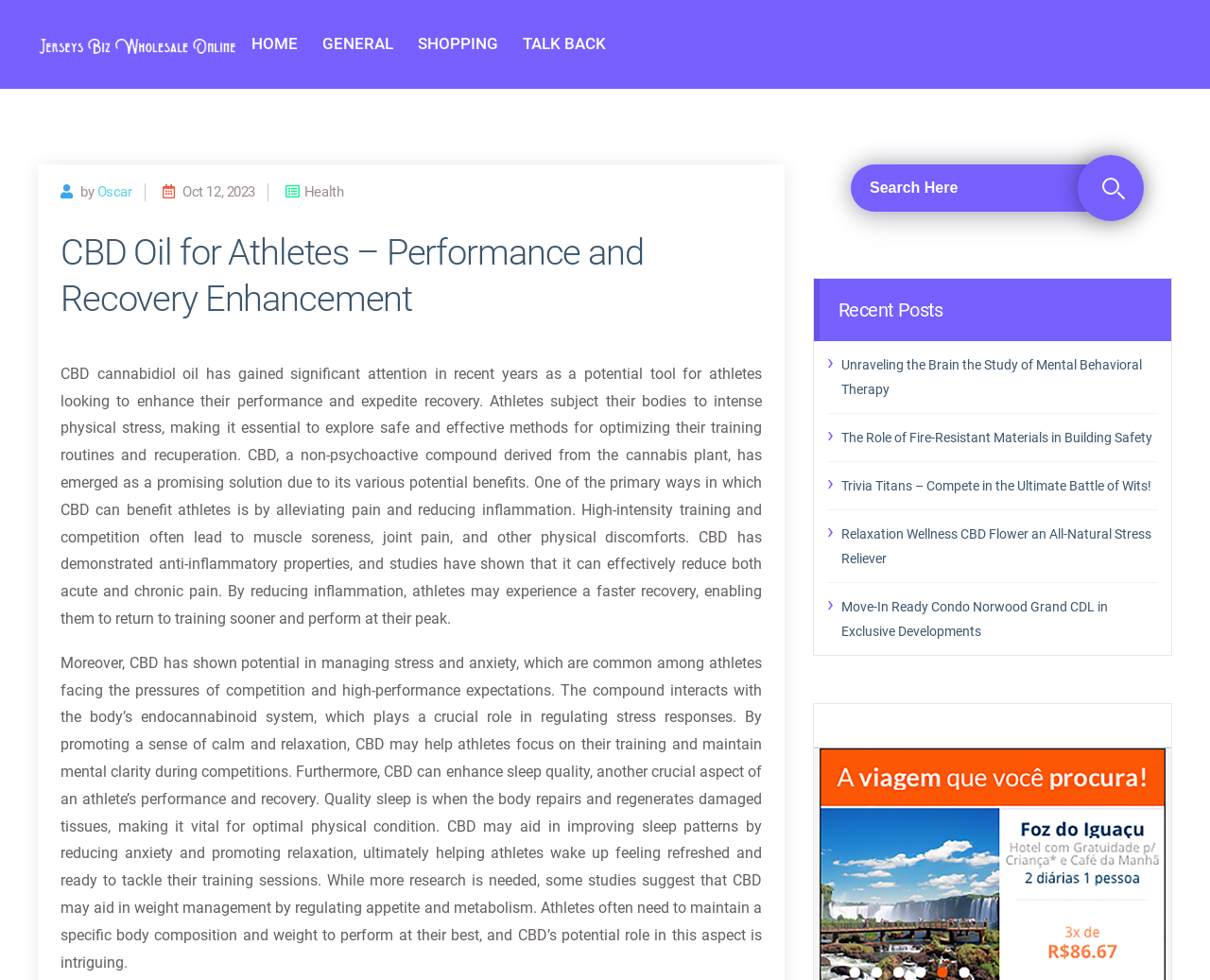What type of posts are listed under 'Recent Posts'?
Based on the screenshot, give a detailed explanation to answer the question.

The 'Recent Posts' section lists various articles on different topics, including mental behavioral therapy, building safety, trivia, relaxation and wellness, and real estate. These articles seem to be unrelated to CBD oil, but are part of the website's content.